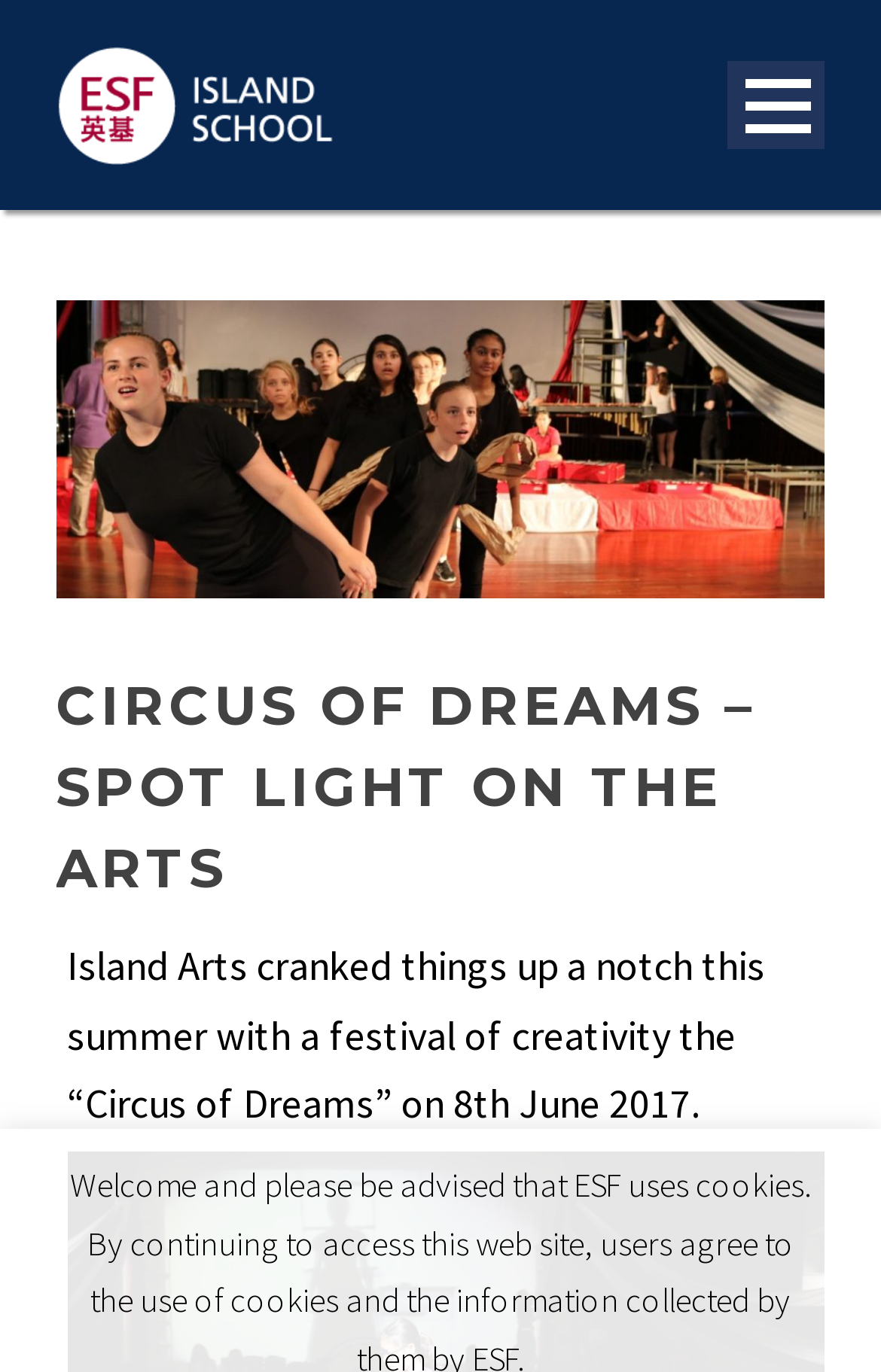Provide the bounding box coordinates for the specified HTML element described in this description: "Communications". The coordinates should be four float numbers ranging from 0 to 1, in the format [left, top, right, bottom].

[0.063, 0.416, 0.756, 0.499]